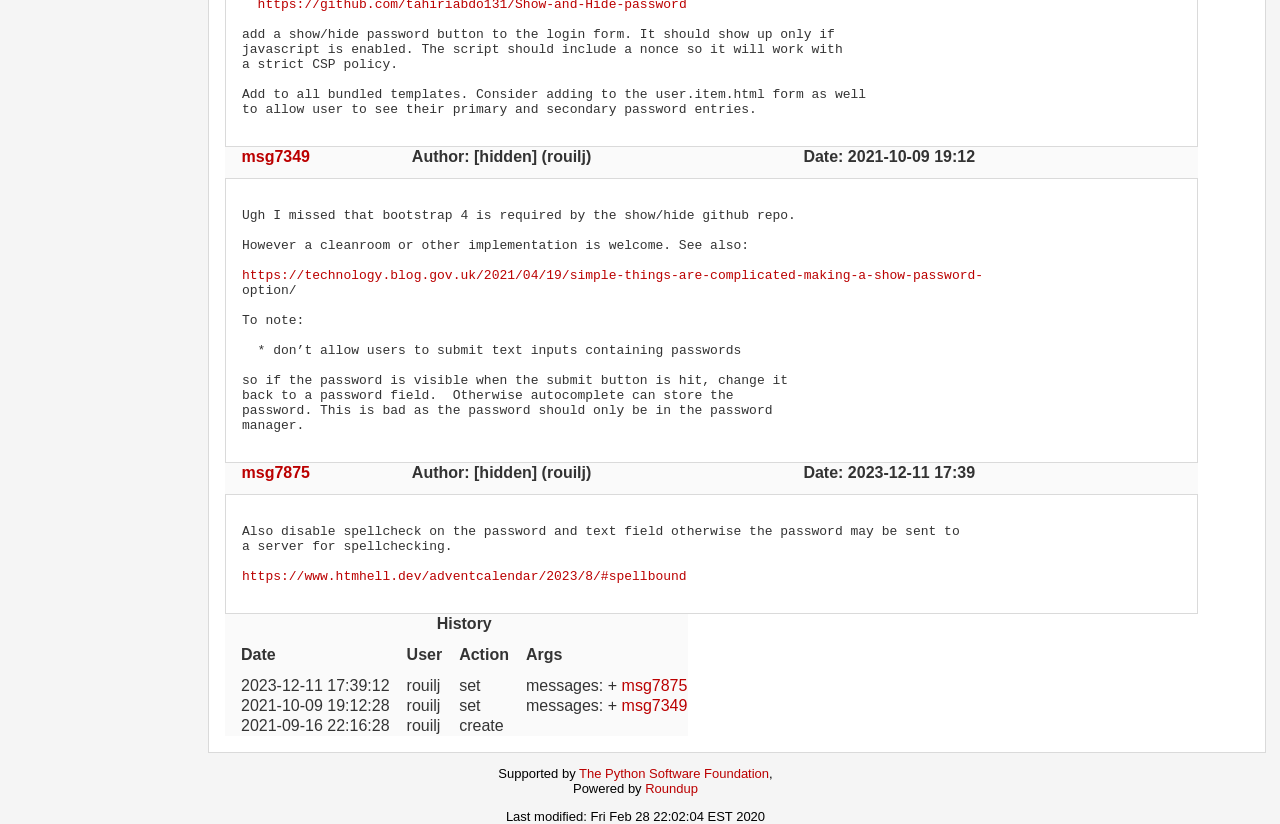Ascertain the bounding box coordinates for the UI element detailed here: "alt="English version"". The coordinates should be provided as [left, top, right, bottom] with each value being a float between 0 and 1.

None